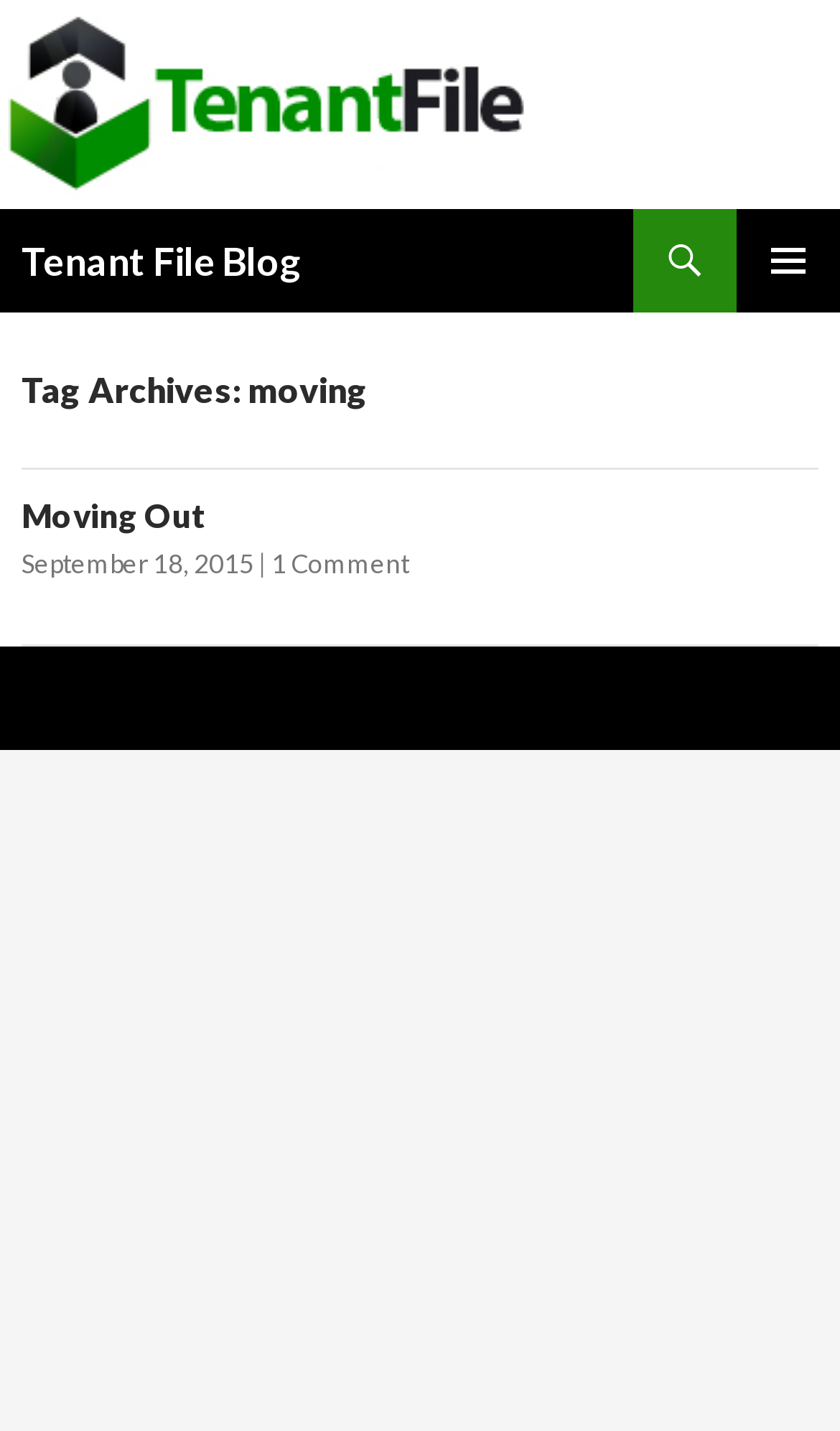Determine the bounding box coordinates for the UI element matching this description: "Moving Out".

[0.026, 0.346, 0.246, 0.373]